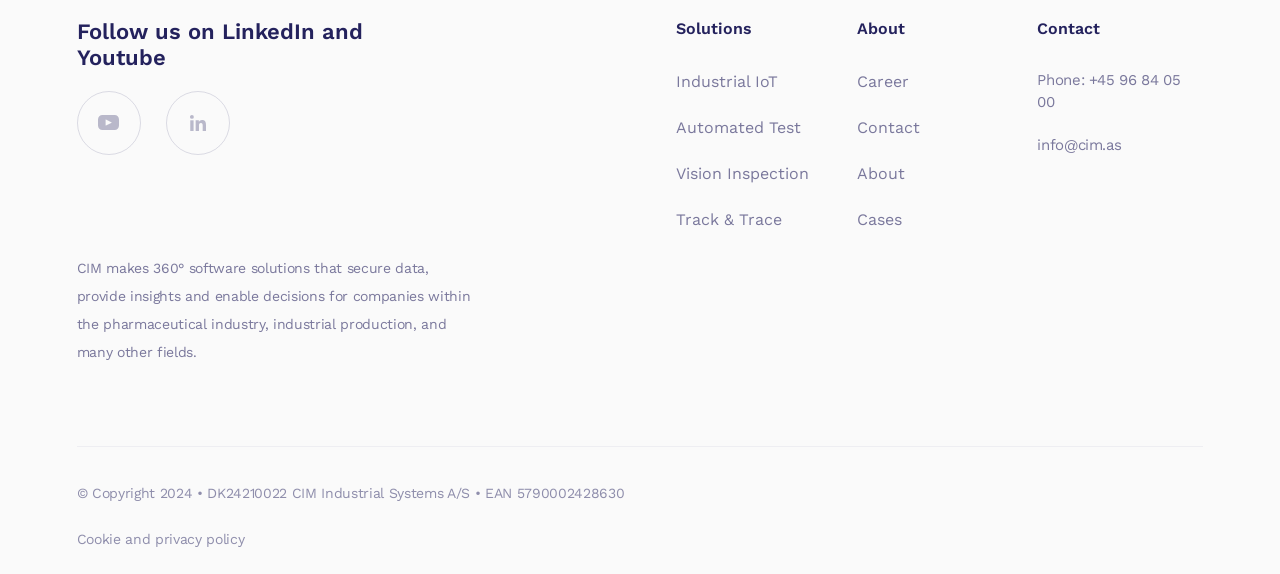Given the description Cookie and privacy policy, predict the bounding box coordinates of the UI element. Ensure the coordinates are in the format (top-left x, top-left y, bottom-right x, bottom-right y) and all values are between 0 and 1.

[0.06, 0.921, 0.191, 0.958]